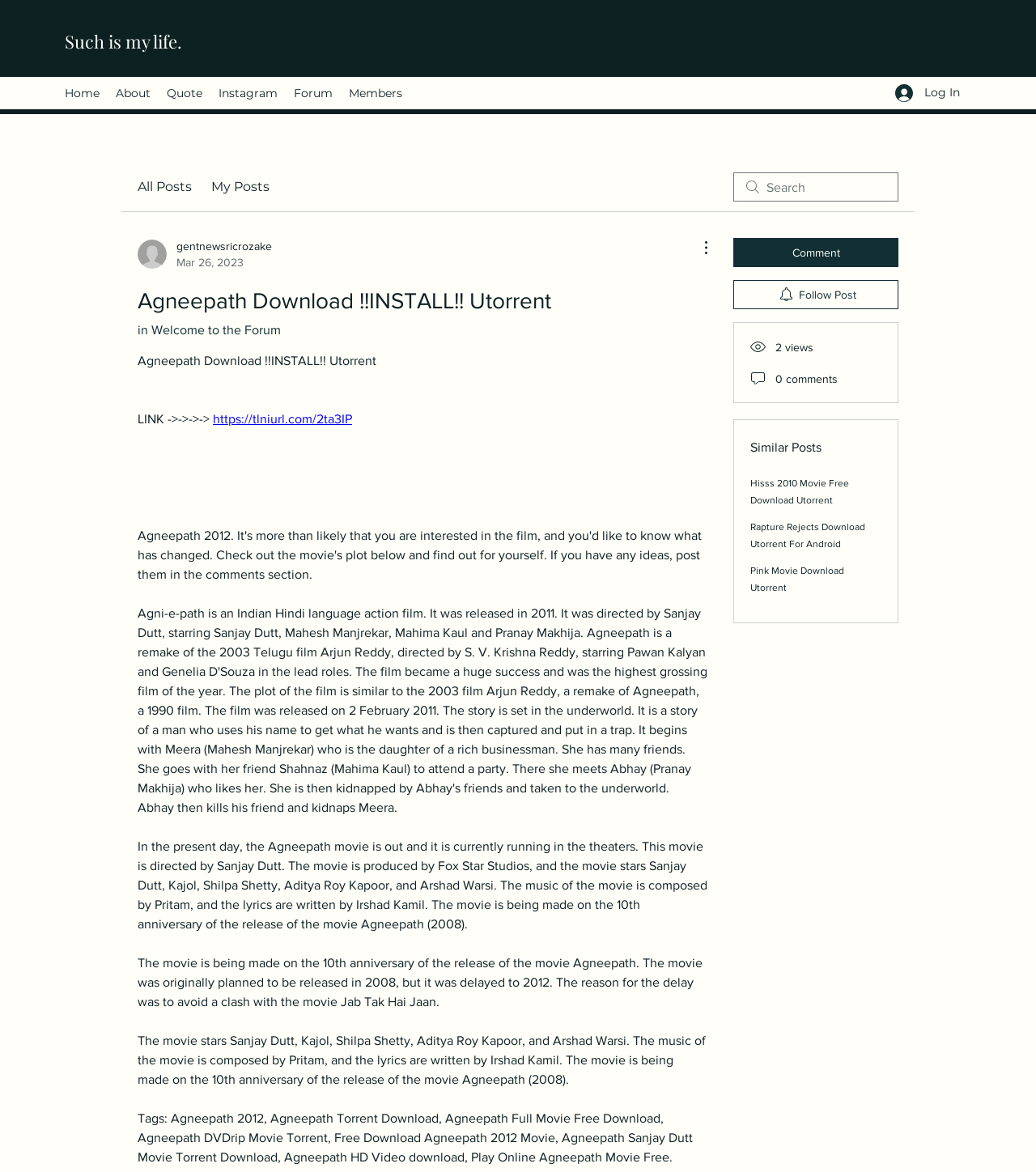Identify the bounding box coordinates of the region that should be clicked to execute the following instruction: "Follow the link to download Agneepath".

[0.205, 0.352, 0.34, 0.363]